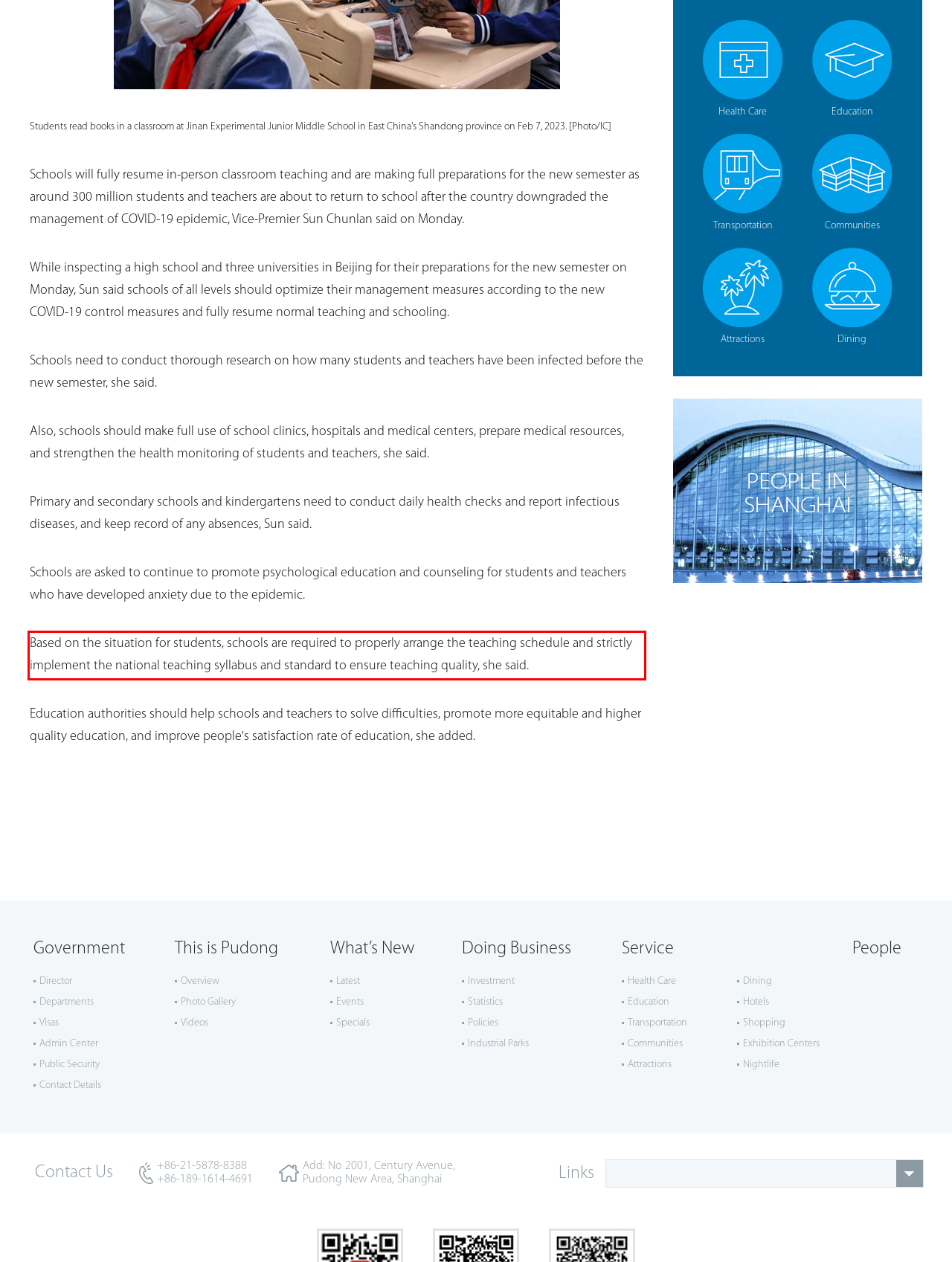Given a screenshot of a webpage with a red bounding box, please identify and retrieve the text inside the red rectangle.

Based on the situation for students, schools are required to properly arrange the teaching schedule and strictly implement the national teaching syllabus and standard to ensure teaching quality, she said.